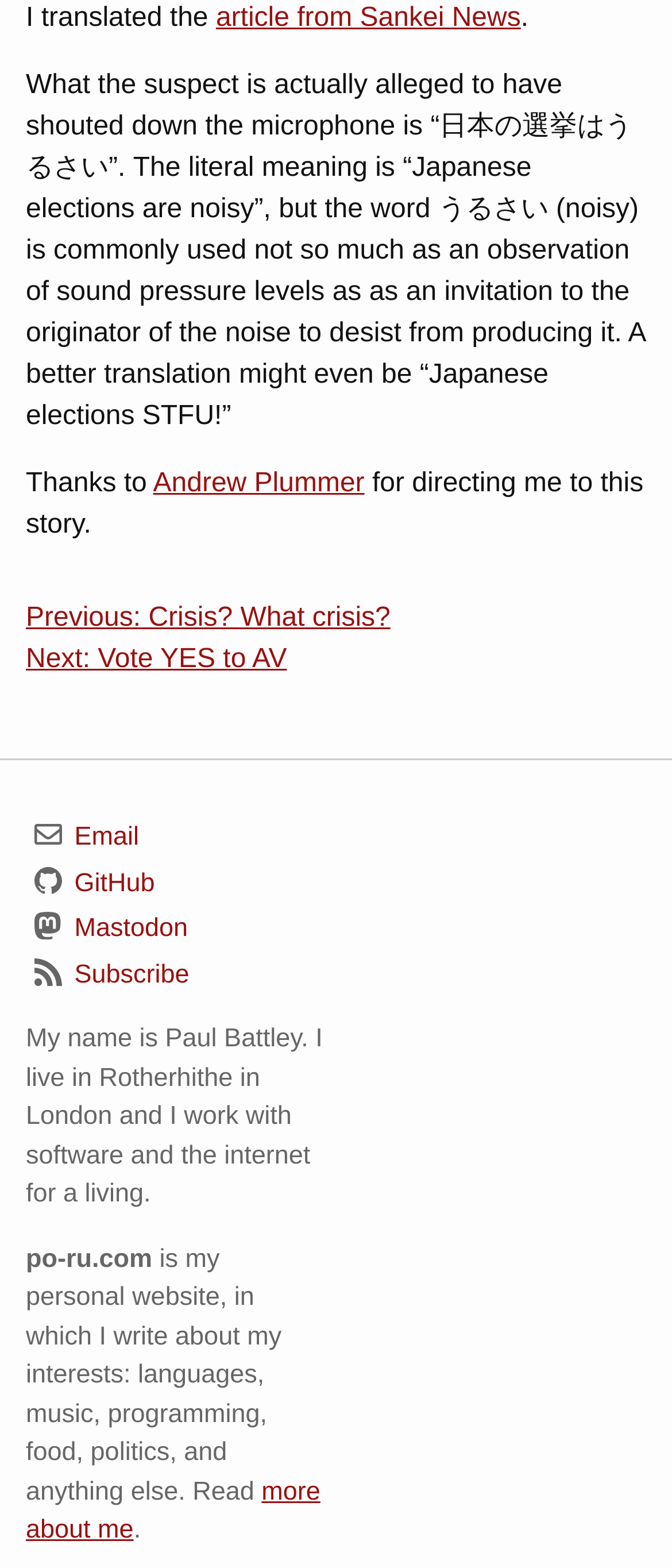What is the author of this article?
Based on the screenshot, respond with a single word or phrase.

Paul Battley